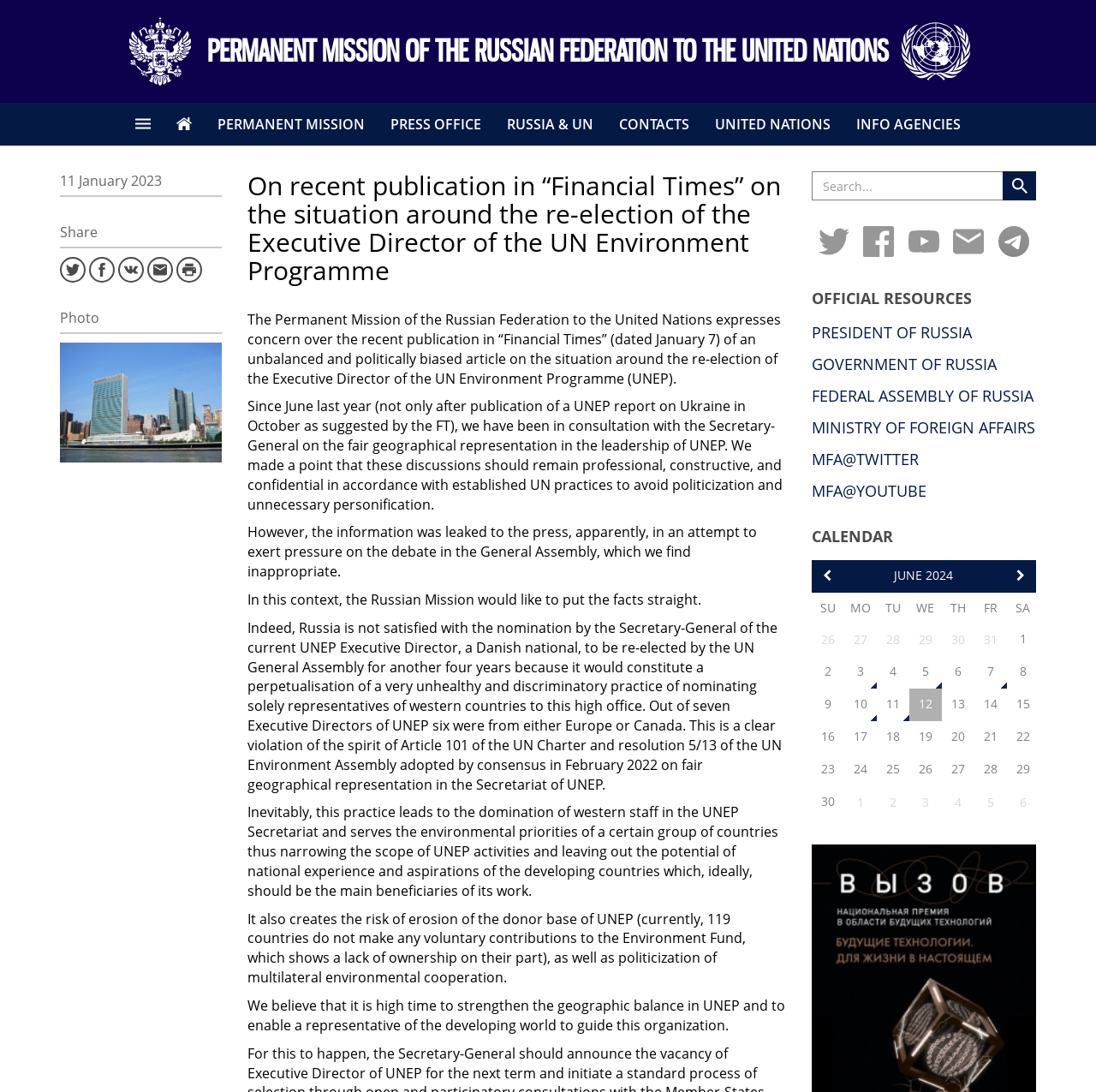Could you specify the bounding box coordinates for the clickable section to complete the following instruction: "Click the hamburger menu"?

[0.123, 0.105, 0.138, 0.119]